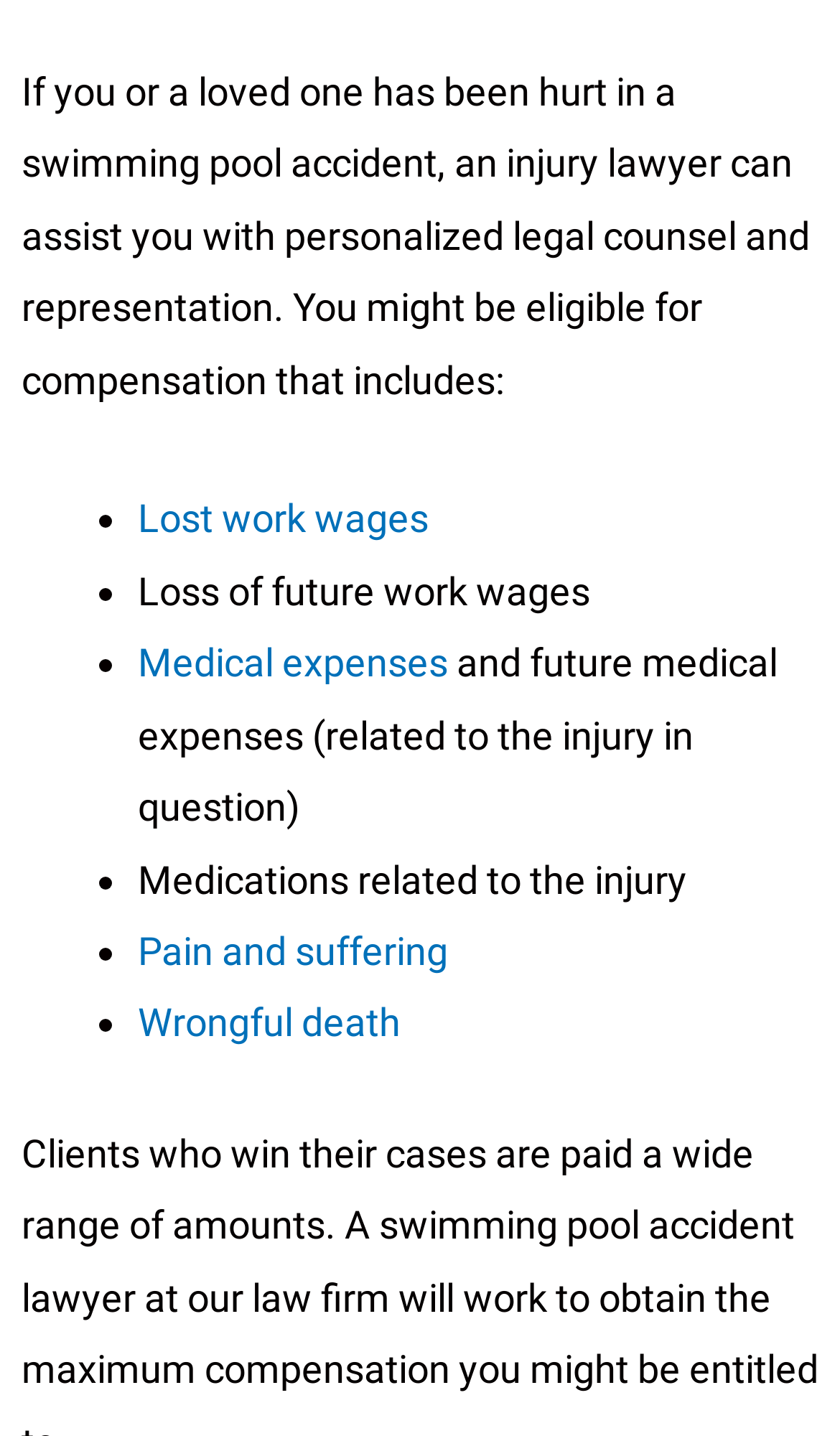Provide your answer to the question using just one word or phrase: What is the purpose of an injury lawyer according to this webpage?

Personalized legal counsel and representation